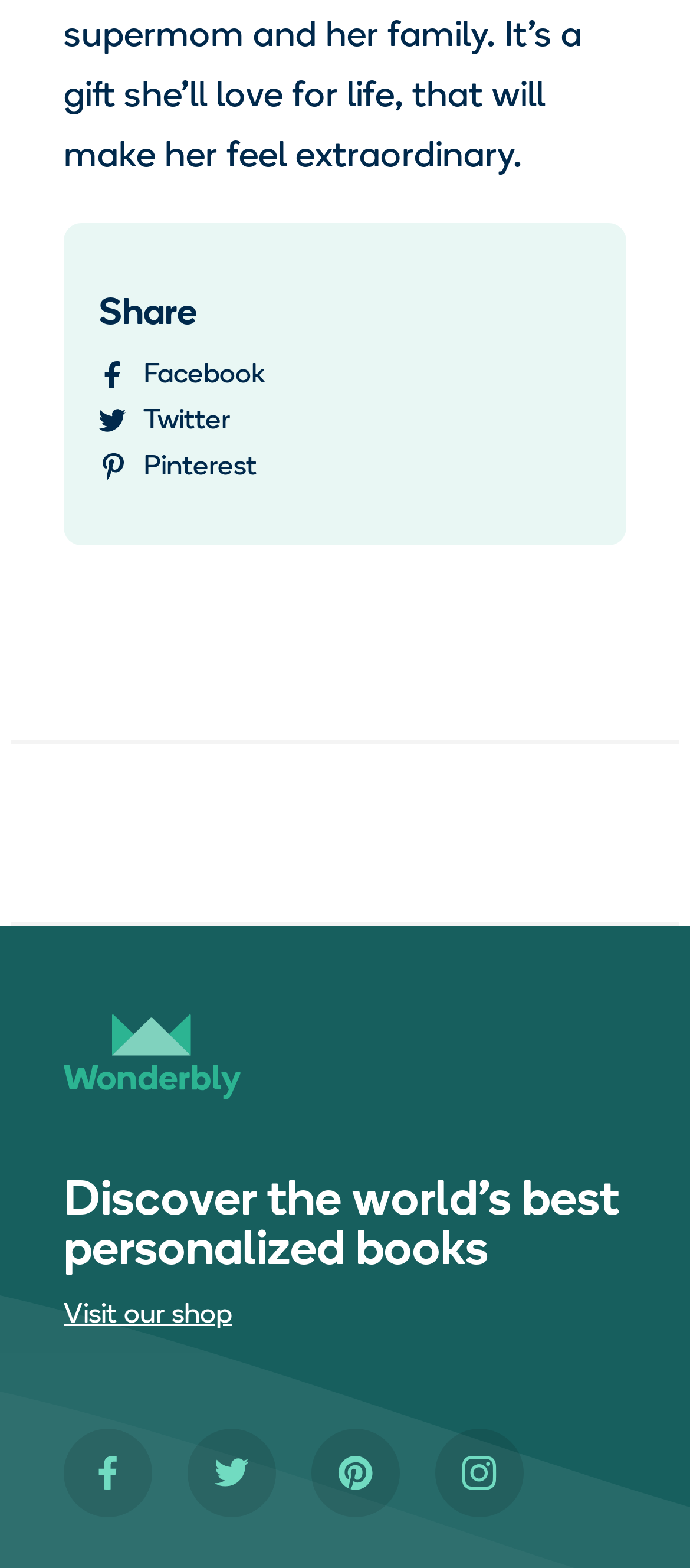Provide a brief response to the question below using one word or phrase:
How many social media platforms are listed at the bottom of the page?

4